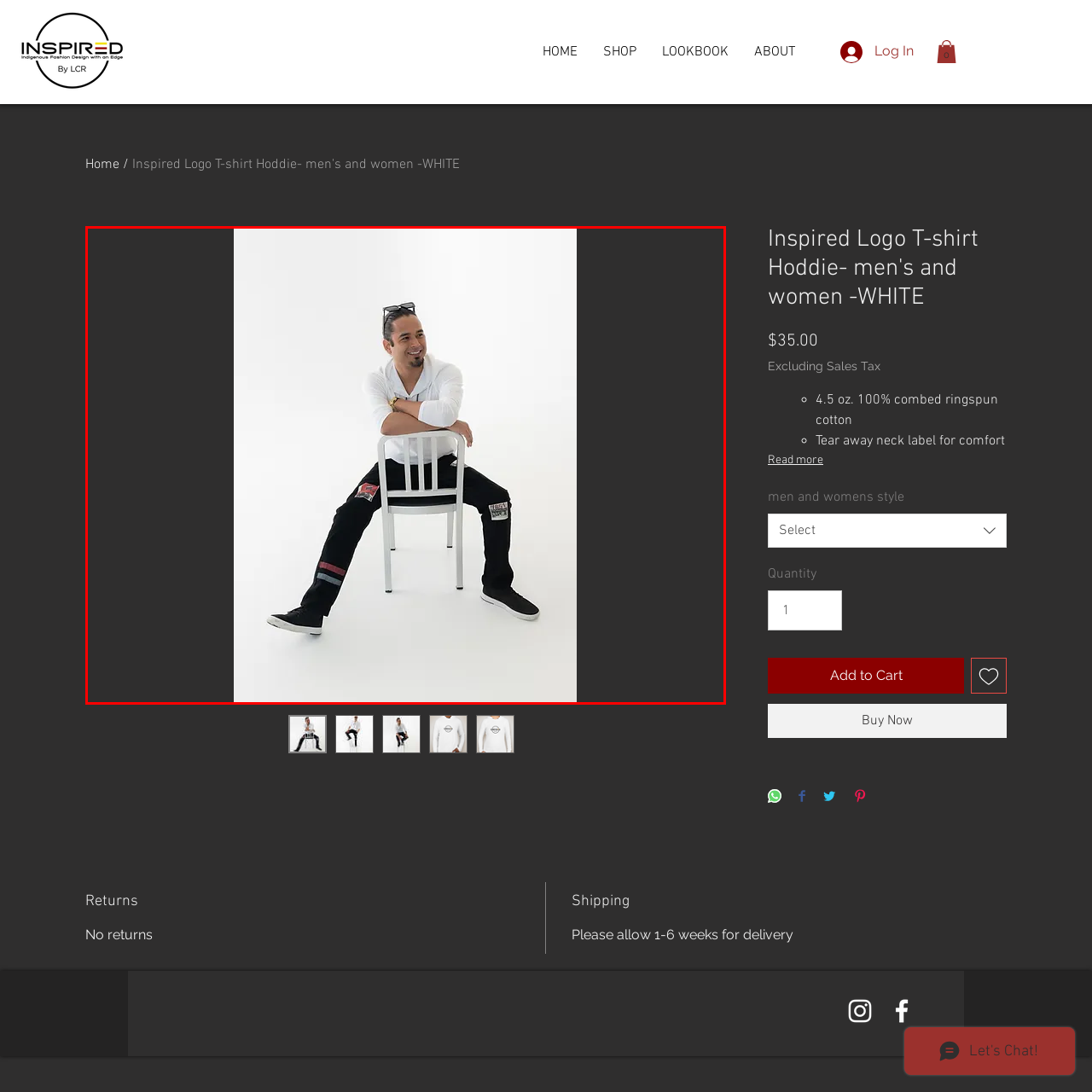Describe in detail the image that is highlighted by the red bounding box.

The image features a smiling individual seated on a white stool, exuding a relaxed and confident demeanor. He is dressed in a stylish white shirt and dark pants with distinctive patches, conveying a blend of comfort and fashion. His pose is playful, with his legs spread wide apart, resting on the floor while he leans back on the chair with his arms crossed, showcasing a casual vibe. The background is minimalistic, using a soft white to enhance the focus on his outfit and expression, making for a striking visual that highlights contemporary style and personality. This image is representative of the "Inspired Logo T-shirt Hoodie" collection, appealing to both men's and women's fashion sensibilities.